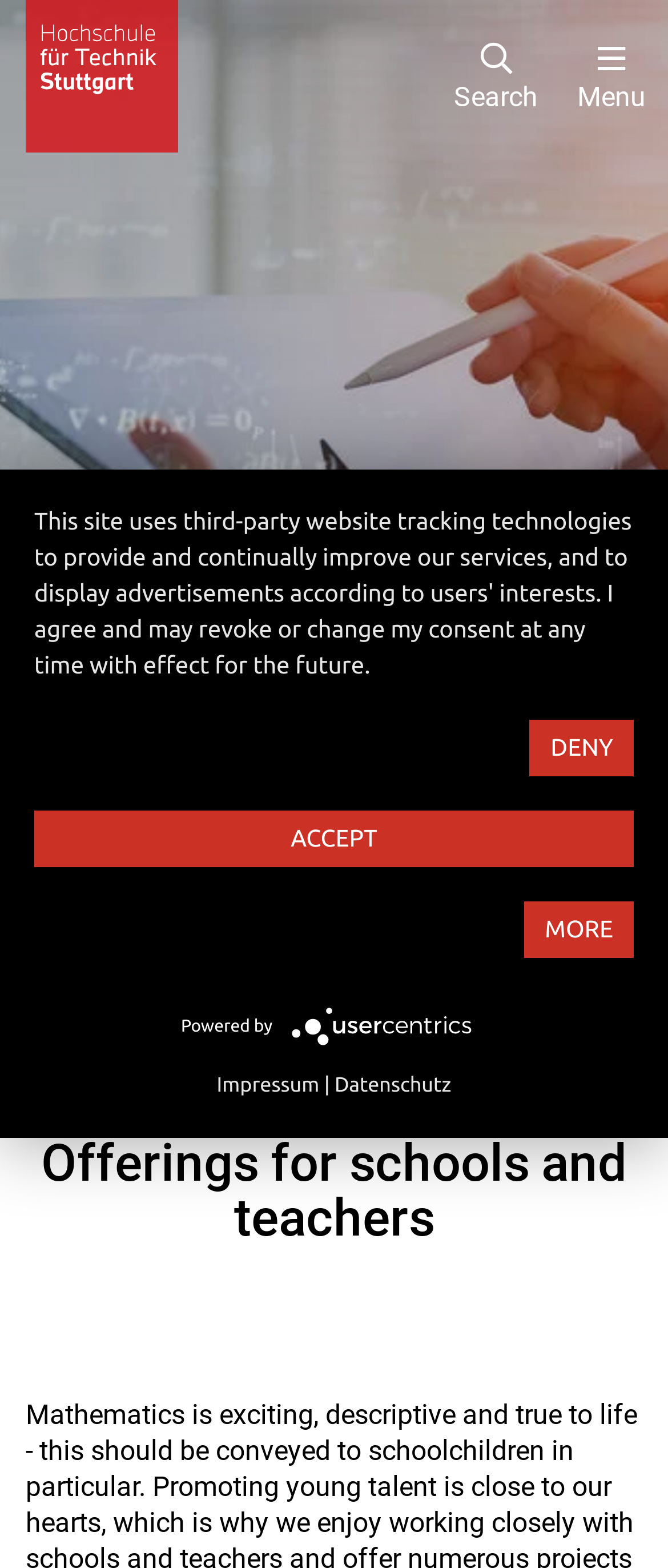Please identify the bounding box coordinates of the clickable area that will allow you to execute the instruction: "search for something".

[0.649, 0.022, 0.836, 0.075]